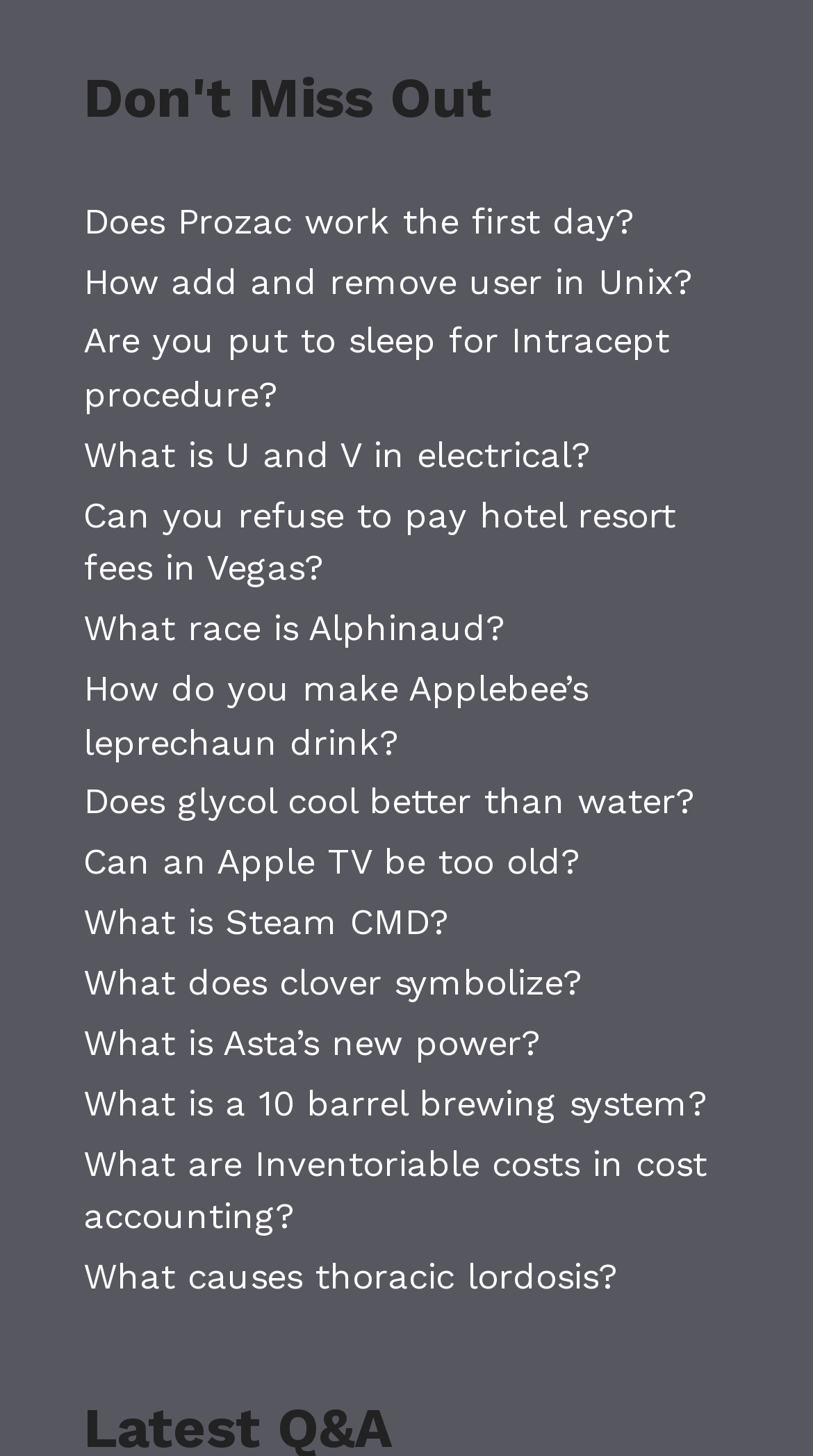Are all articles of the same width?
Refer to the image and provide a one-word or short phrase answer.

Yes